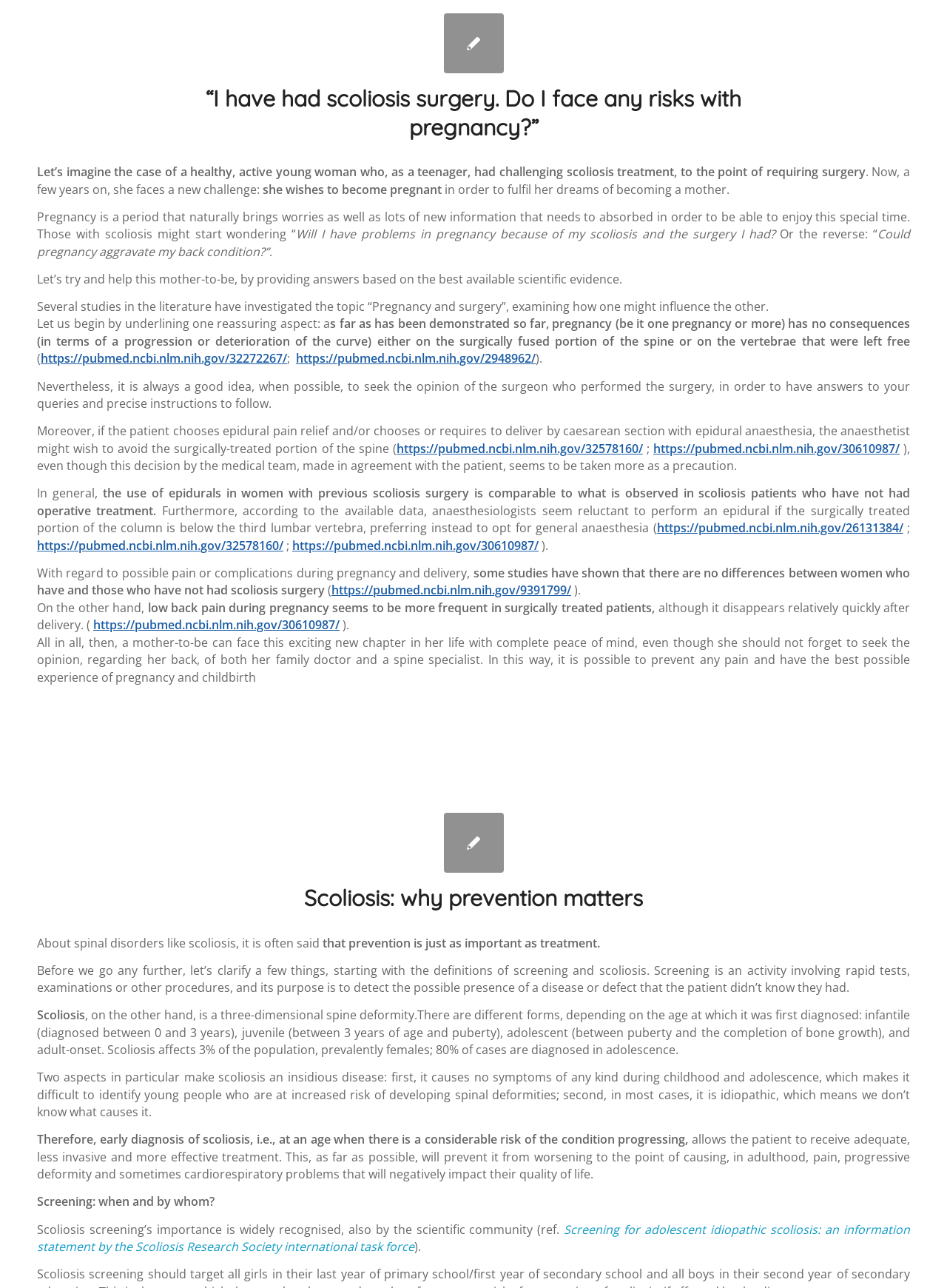Please specify the coordinates of the bounding box for the element that should be clicked to carry out this instruction: "Visit the webpage about scoliosis research". The coordinates must be four float numbers between 0 and 1, formatted as [left, top, right, bottom].

[0.039, 0.948, 0.961, 0.974]